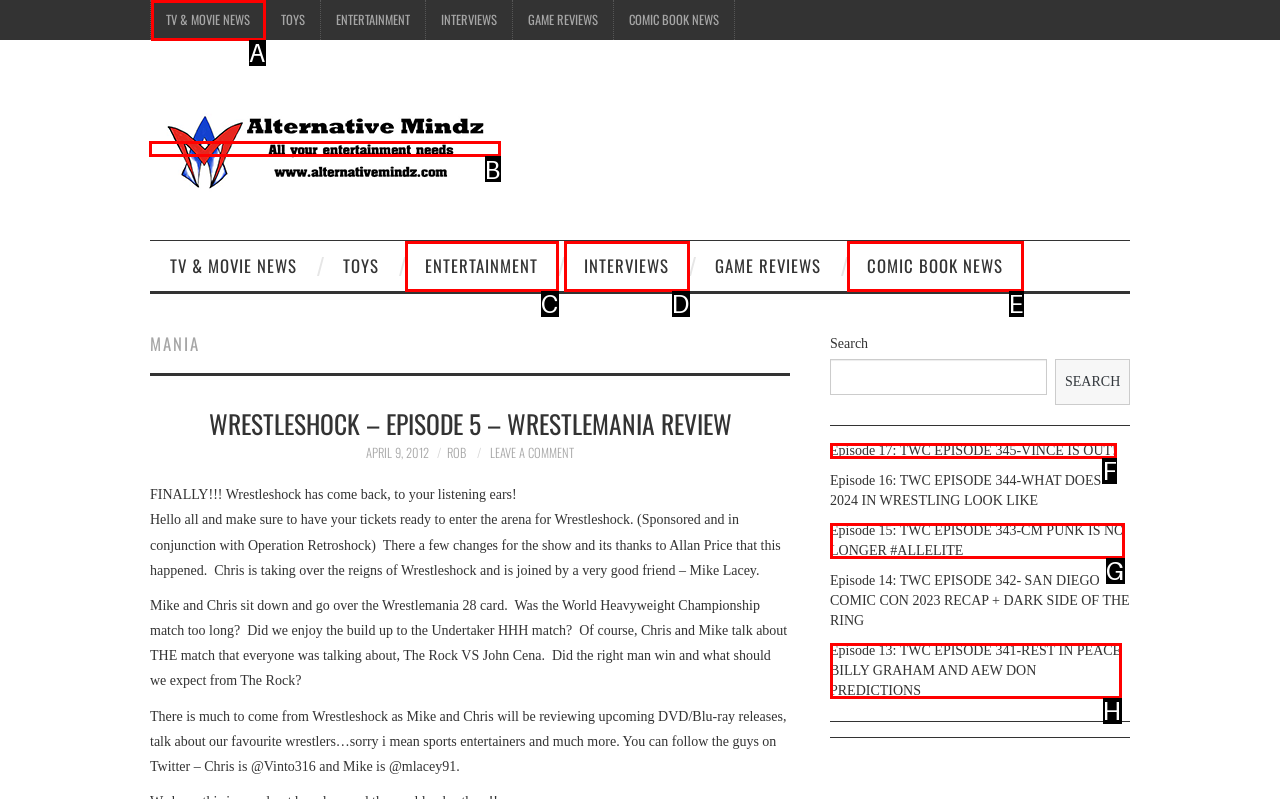Select the proper UI element to click in order to perform the following task: Click on Alternative Mindz. Indicate your choice with the letter of the appropriate option.

B